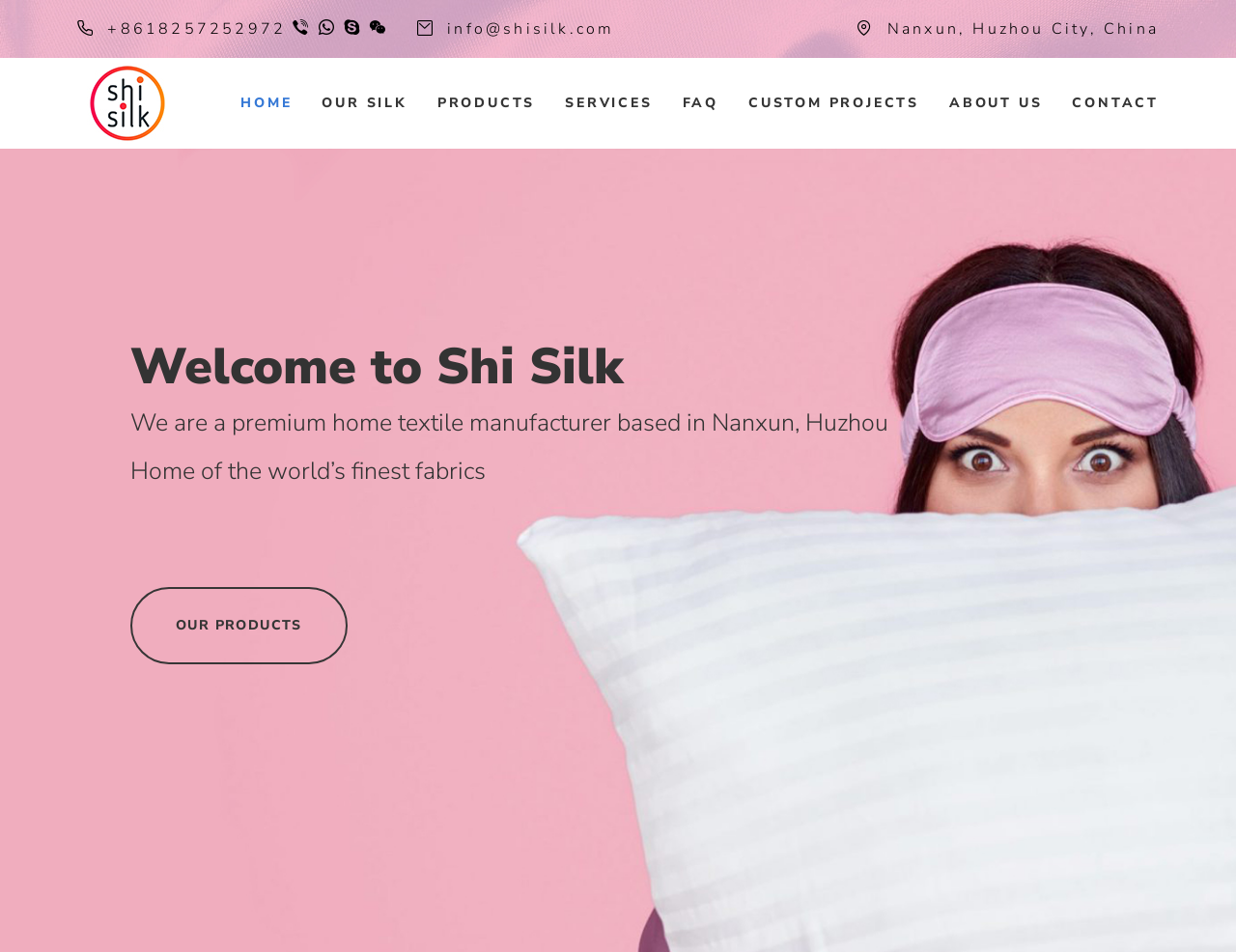How many navigation links are there on the webpage?
Carefully analyze the image and provide a thorough answer to the question.

There are 8 navigation links on the webpage, including HOME, OUR SILK, PRODUCTS, SERVICES, FAQ, CUSTOM PROJECTS, ABOUT US, and CONTACT.